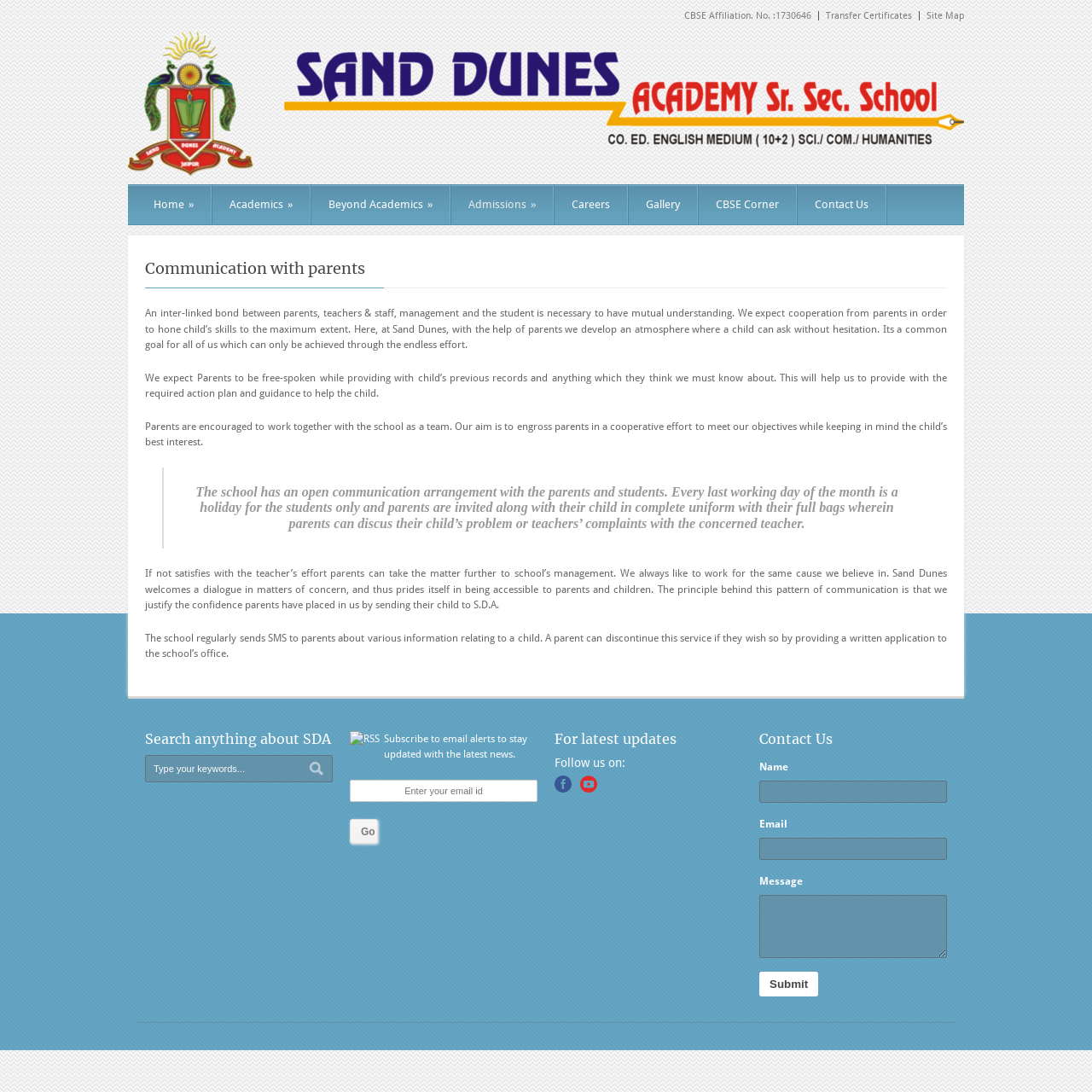What is the purpose of the last working day of the month?
Please respond to the question thoroughly and include all relevant details.

According to the webpage, the last working day of the month is a holiday for students only, and parents are invited to meet with teachers to discuss their child's progress or any concerns they may have. This information is provided in the static text element 'The school has an open communication arrangement with the parents and students. Every last working day of the month is a holiday for the students only and parents are invited along with their child in complete uniform with their full bags wherein parents can discus their child’s problem or teachers’ complaints with the concerned teacher.'